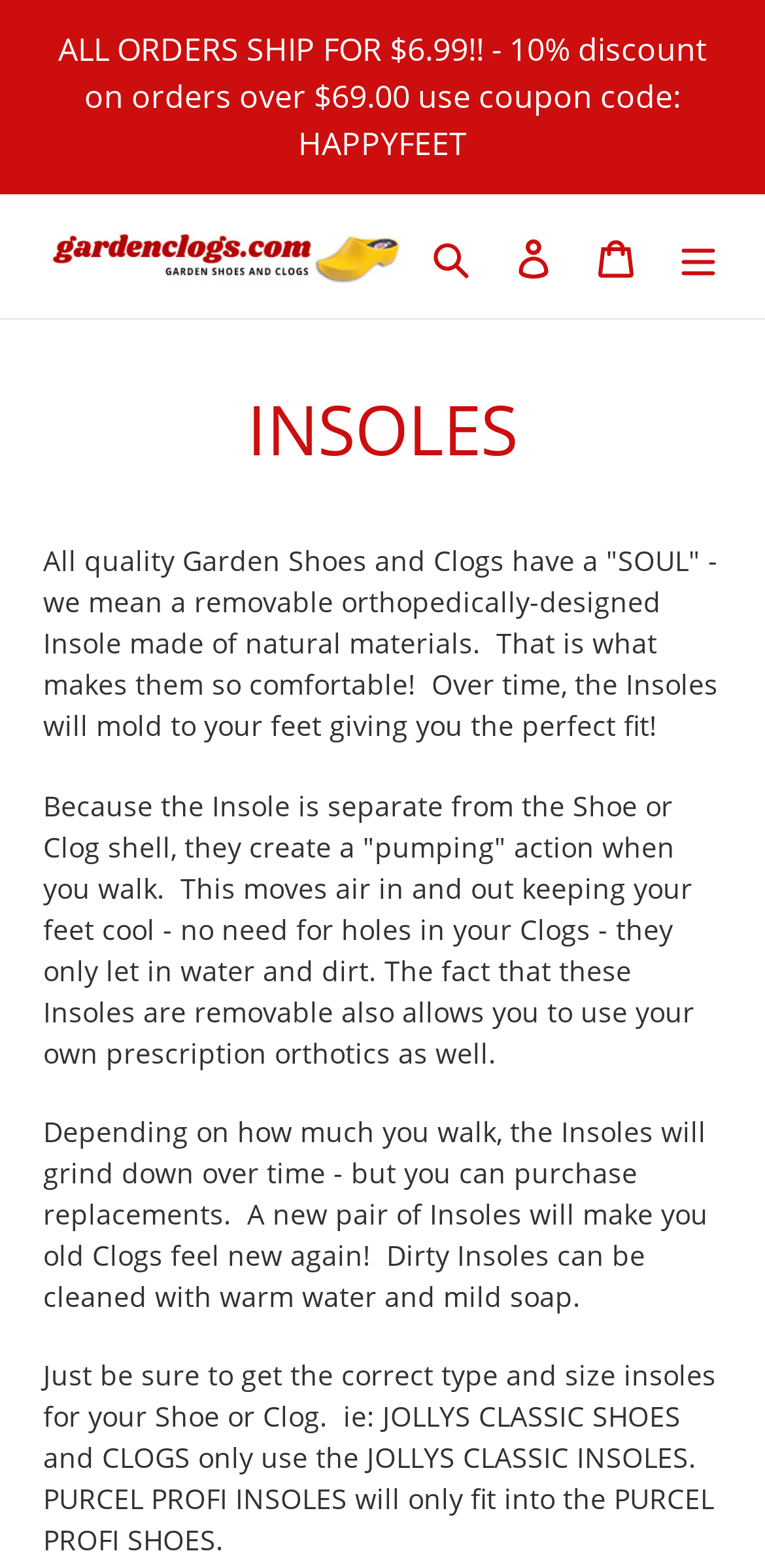What happens to the insoles over time?
Please ensure your answer is as detailed and informative as possible.

According to the webpage, the insoles will grind down over time, depending on how much the user walks. However, replacements can be purchased to make the old clogs feel new again.